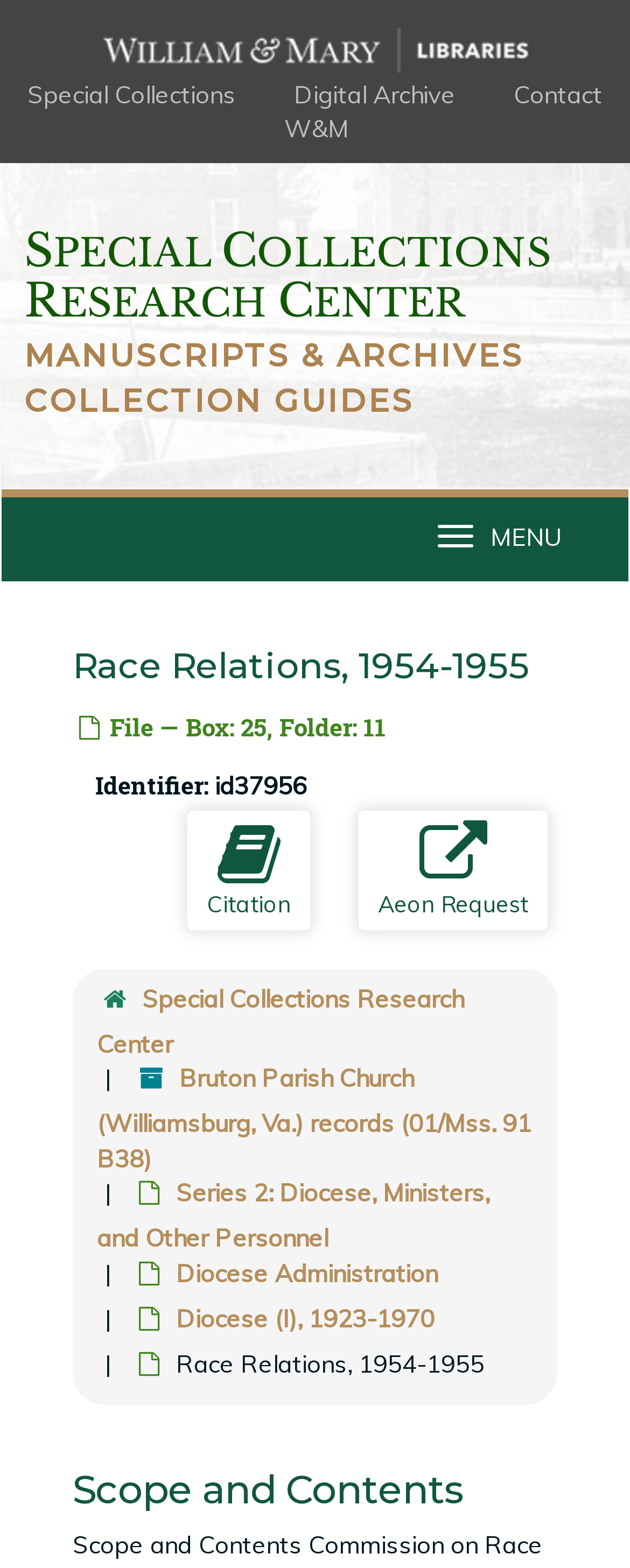What is the name of the library?
Please provide a comprehensive and detailed answer to the question.

The name of the library can be found in the top-left corner of the webpage, where it says 'W&M Libraries' with an image next to it.